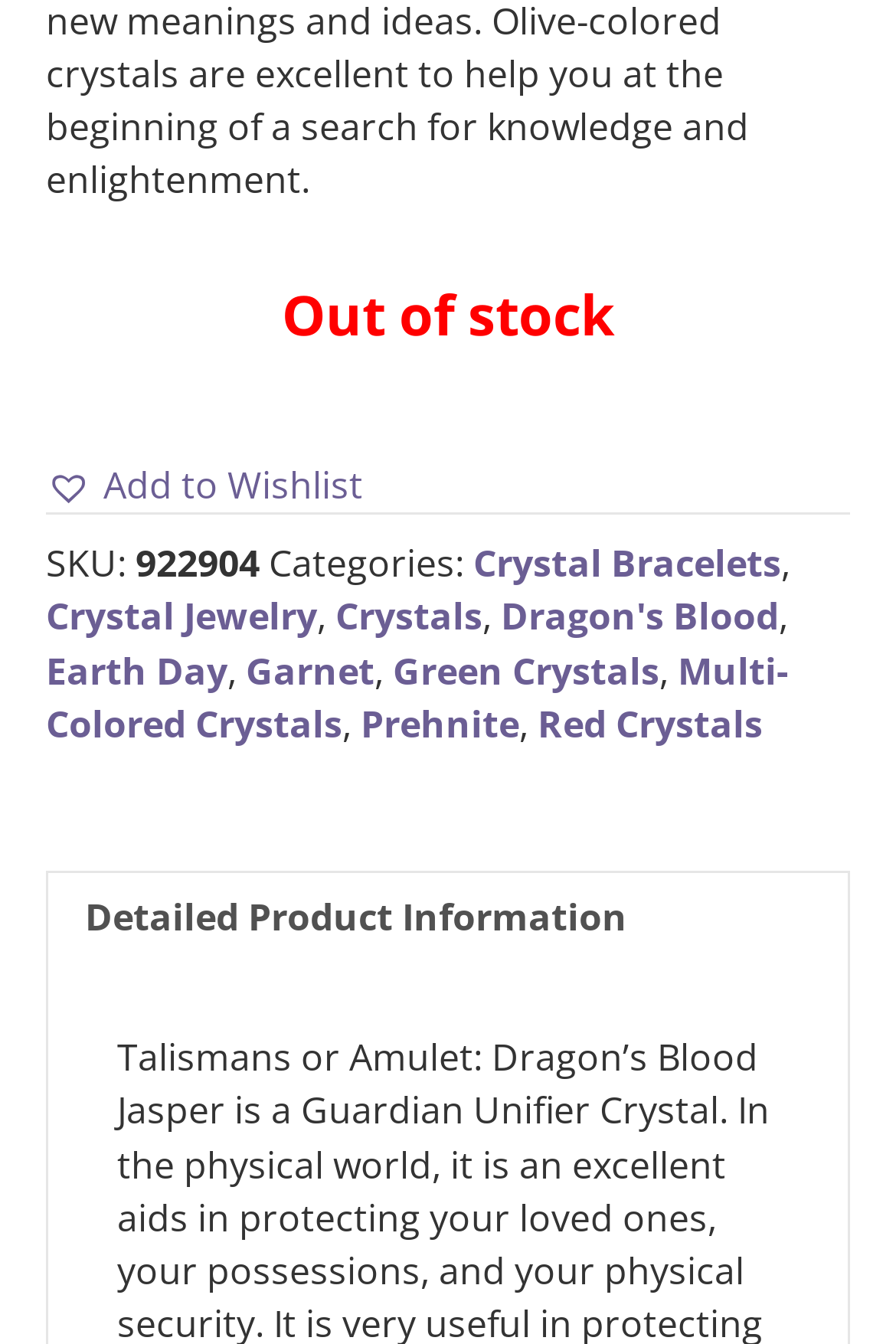Determine the bounding box coordinates of the element's region needed to click to follow the instruction: "View Crystal Bracelets". Provide these coordinates as four float numbers between 0 and 1, formatted as [left, top, right, bottom].

[0.528, 0.4, 0.872, 0.438]